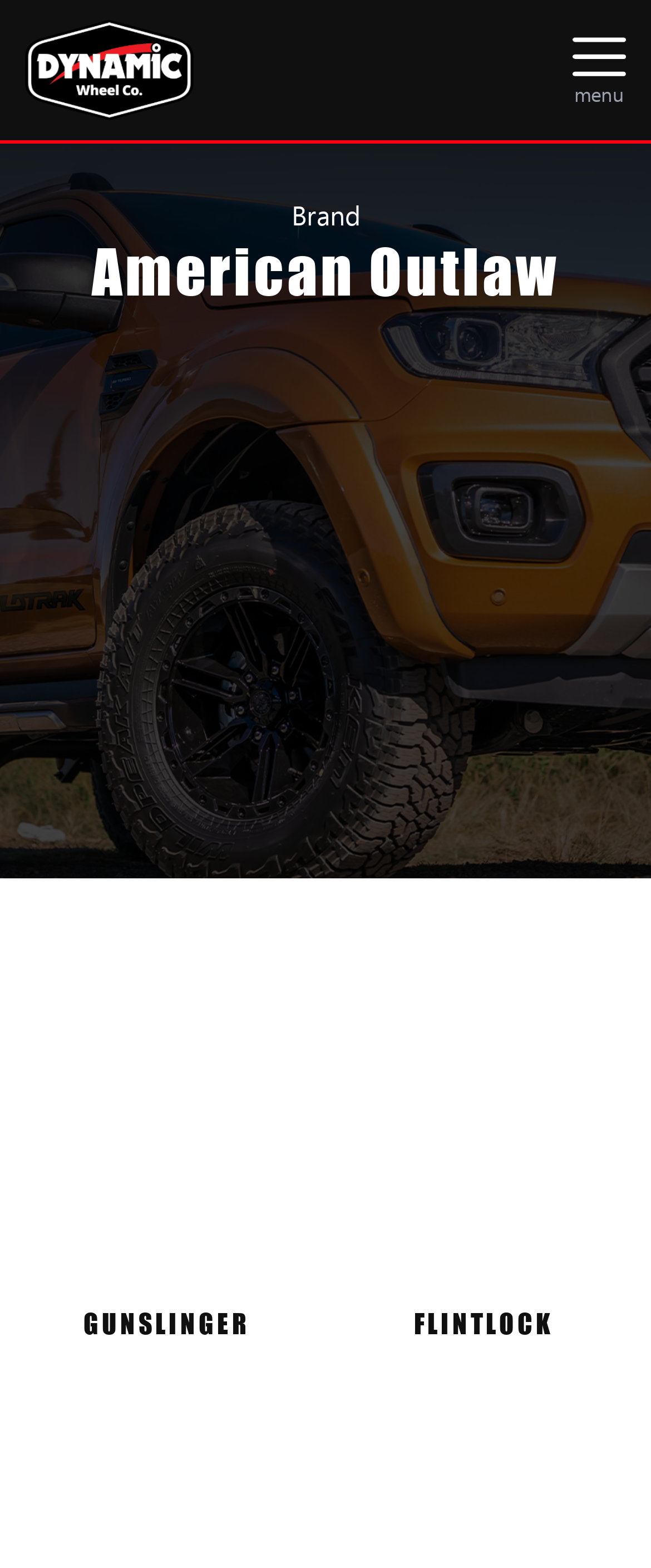How many wheel models are displayed on the page?
Based on the image, provide a one-word or brief-phrase response.

2